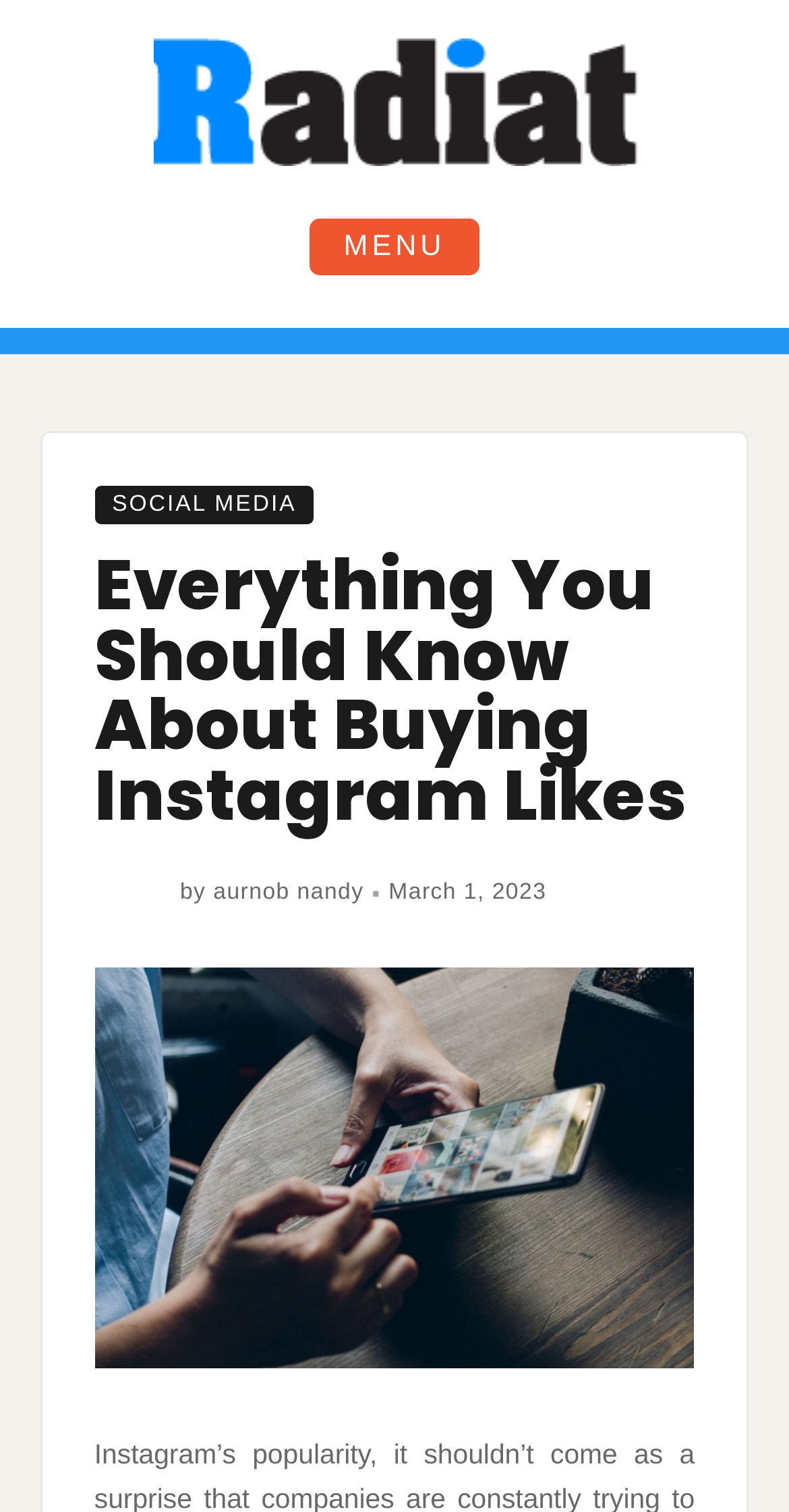What is the main topic of the article?
Identify the answer in the screenshot and reply with a single word or phrase.

Buying Instagram Likes